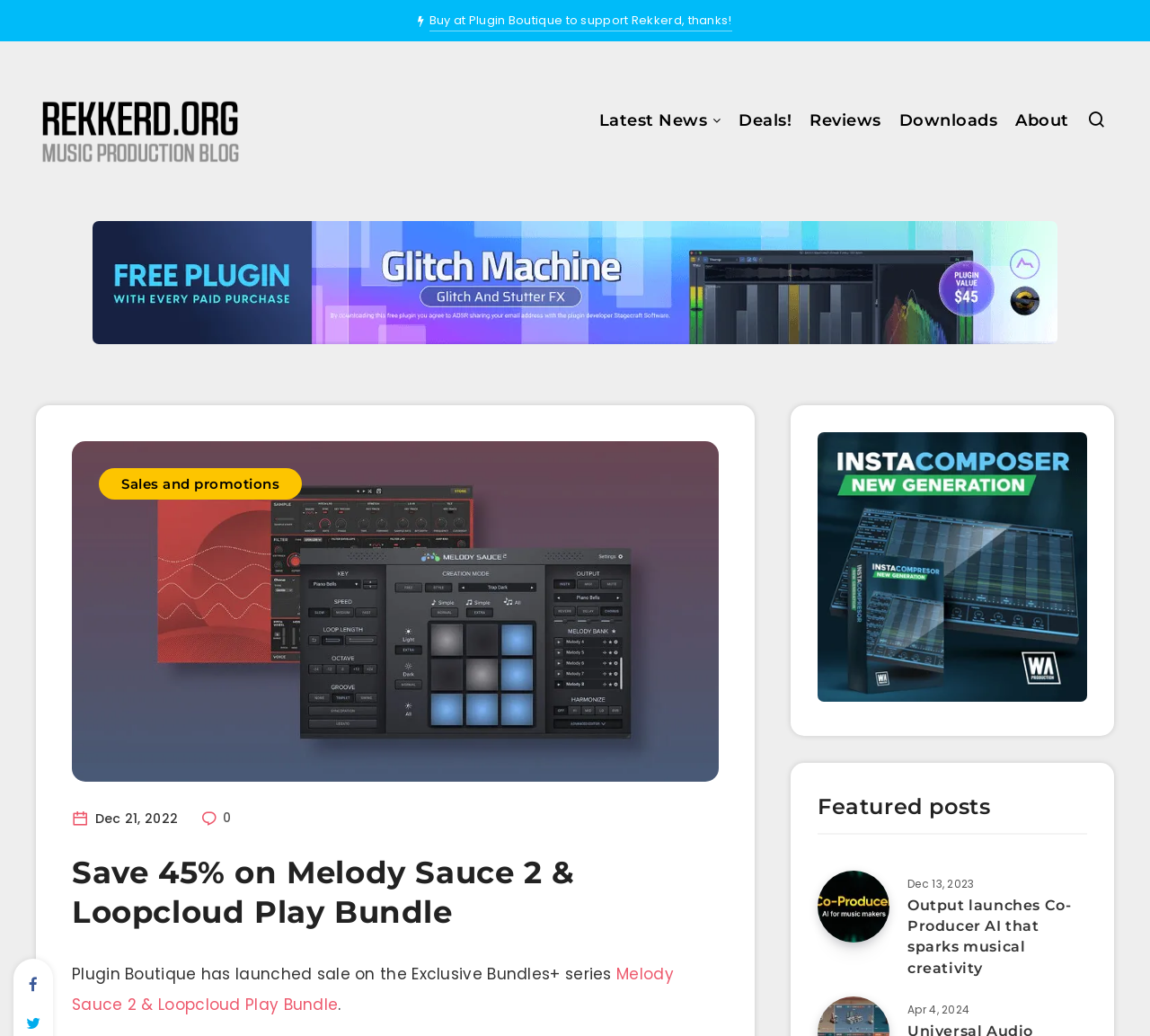What is the name of the image associated with the post 'Output launches Co-Producer AI that sparks musical creativity'?
Please give a detailed and elaborate answer to the question.

I determined the answer by looking at the image element with the text 'Output Co-Producer' which is associated with the link element containing the post title.